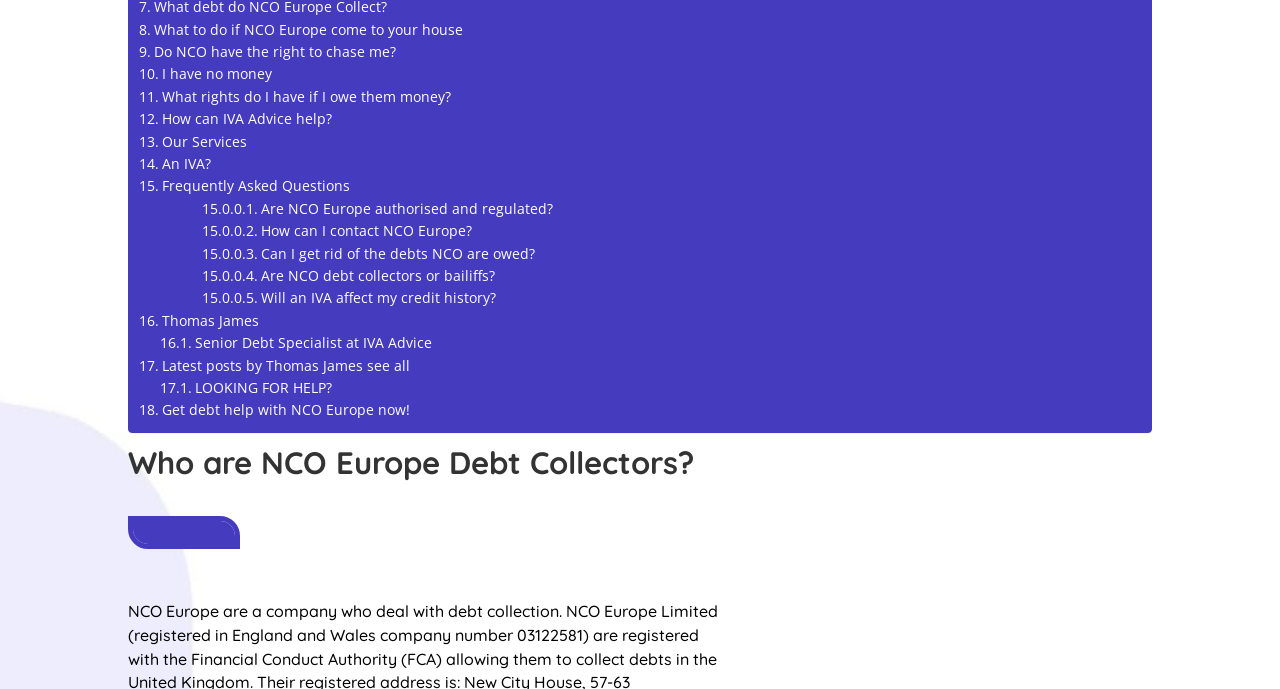What is IVA Advice?
Please provide a detailed answer to the question.

The webpage has multiple links related to IVA Advice, such as 'How can IVA Advice help?' and 'Get debt help with NCO Europe now!', suggesting that IVA Advice is a service that provides debt help.